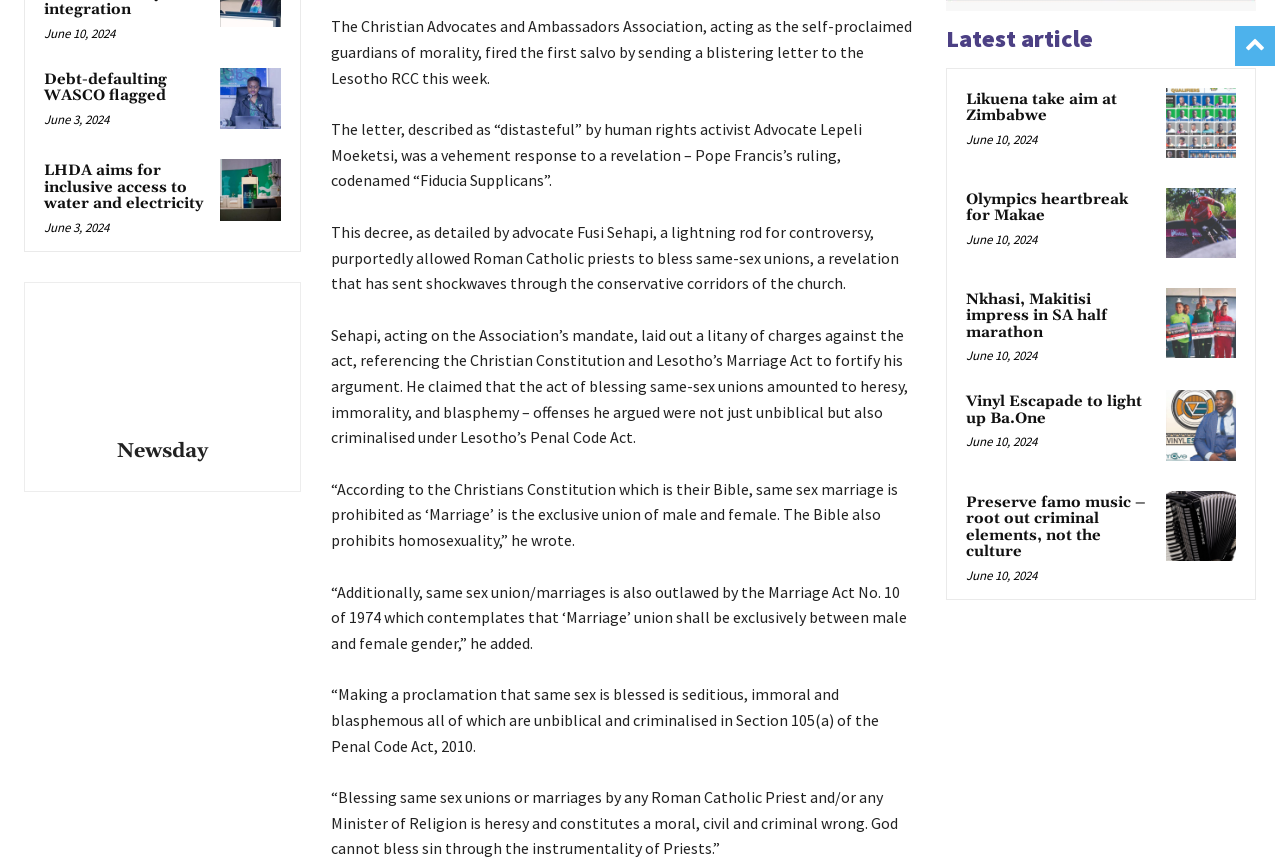Provide the bounding box coordinates of the HTML element described by the text: "Newsday".

[0.036, 0.51, 0.218, 0.535]